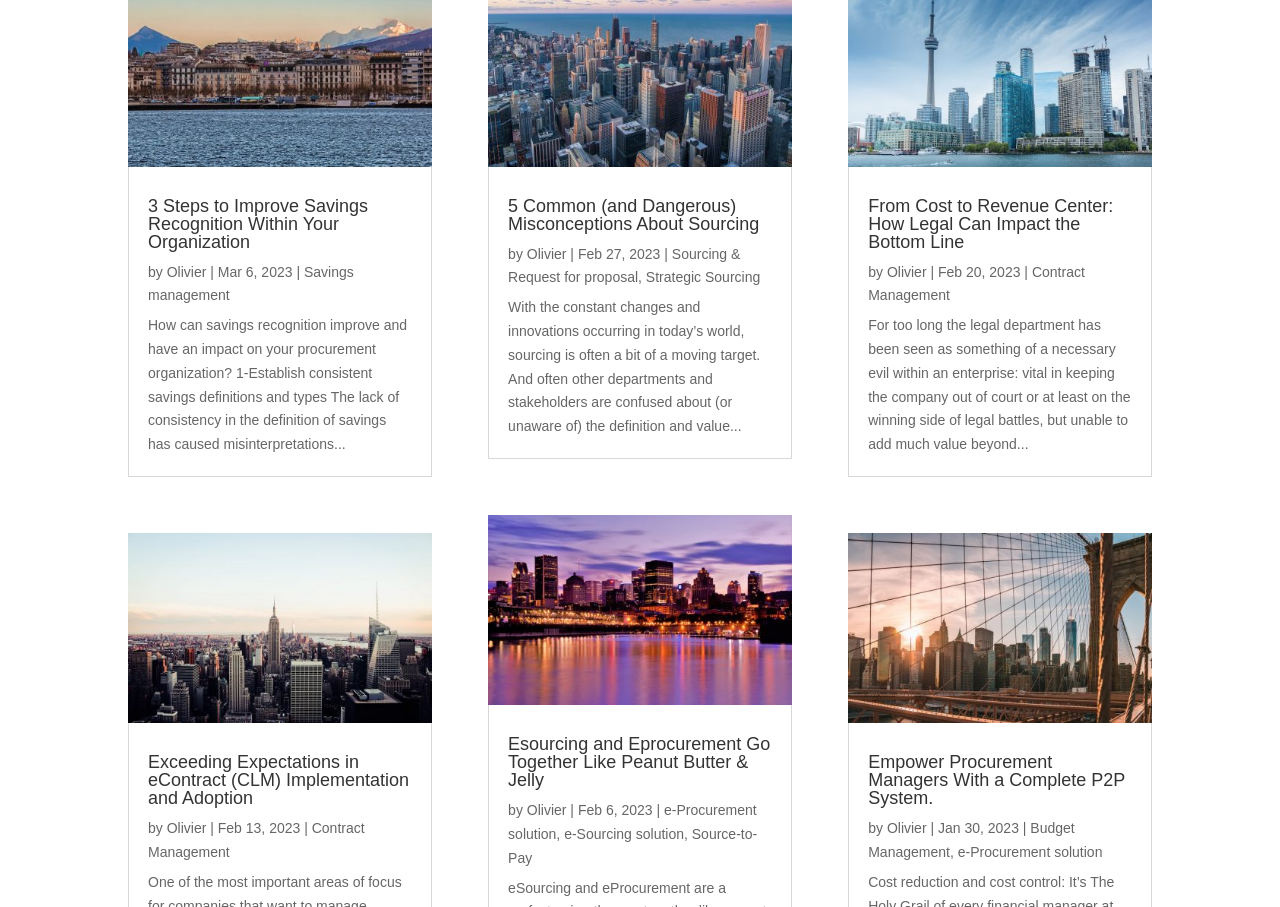Identify the bounding box coordinates for the element you need to click to achieve the following task: "View Jaisalmer City Tour". Provide the bounding box coordinates as four float numbers between 0 and 1, in the form [left, top, right, bottom].

None